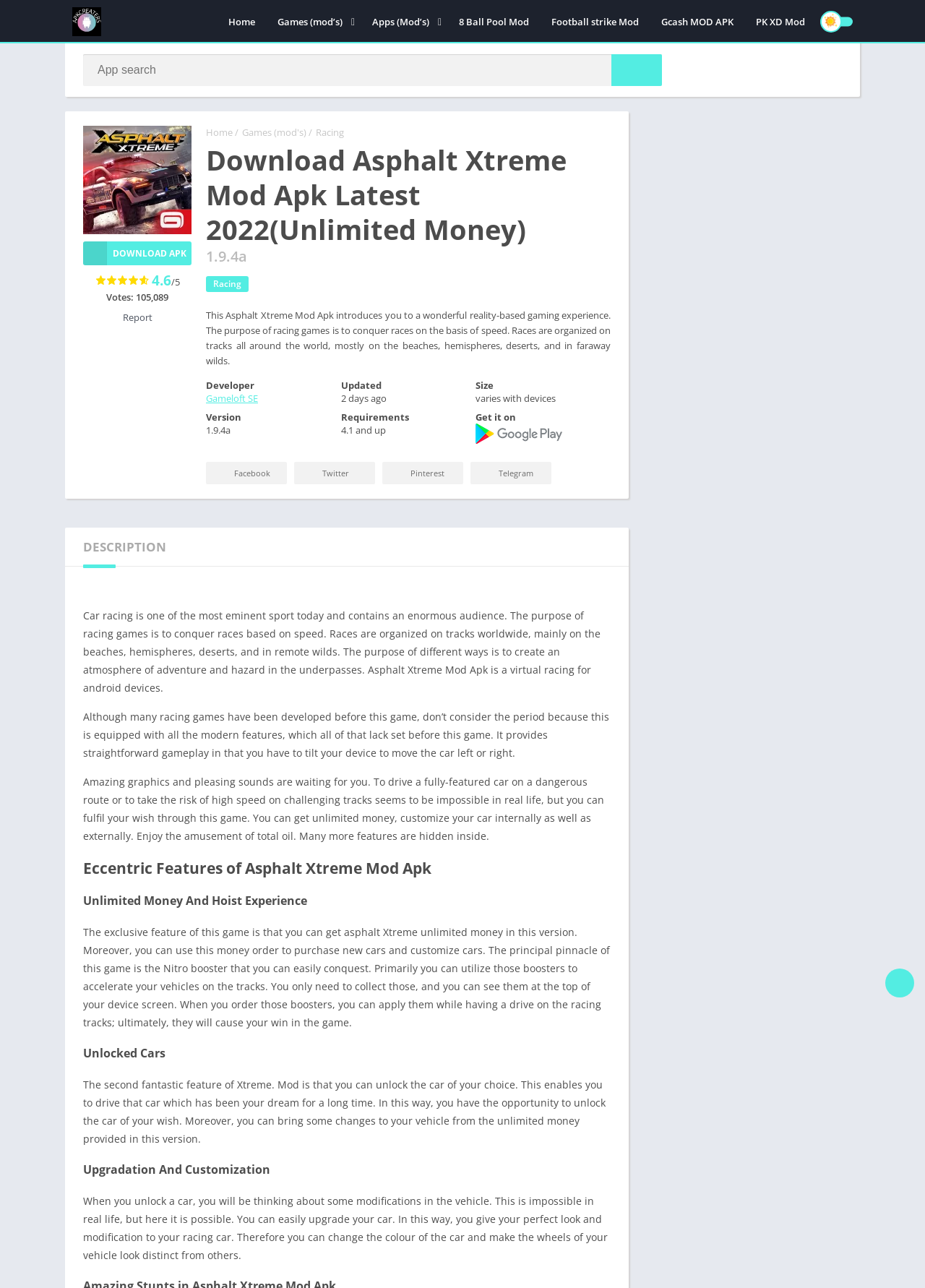Please find and generate the text of the main header of the webpage.

Download Asphalt Xtreme Mod Apk Latest 2022(Unlimited Money)